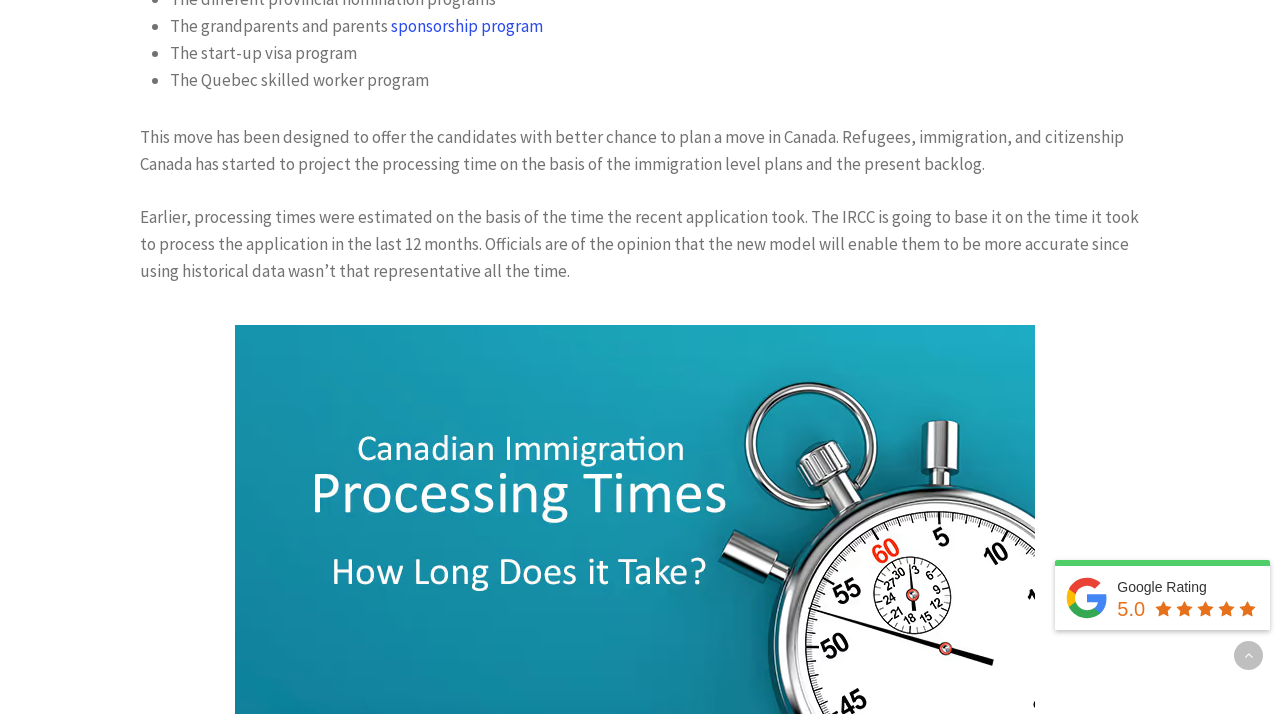Given the description "sponsorship program", determine the bounding box of the corresponding UI element.

[0.305, 0.021, 0.424, 0.052]